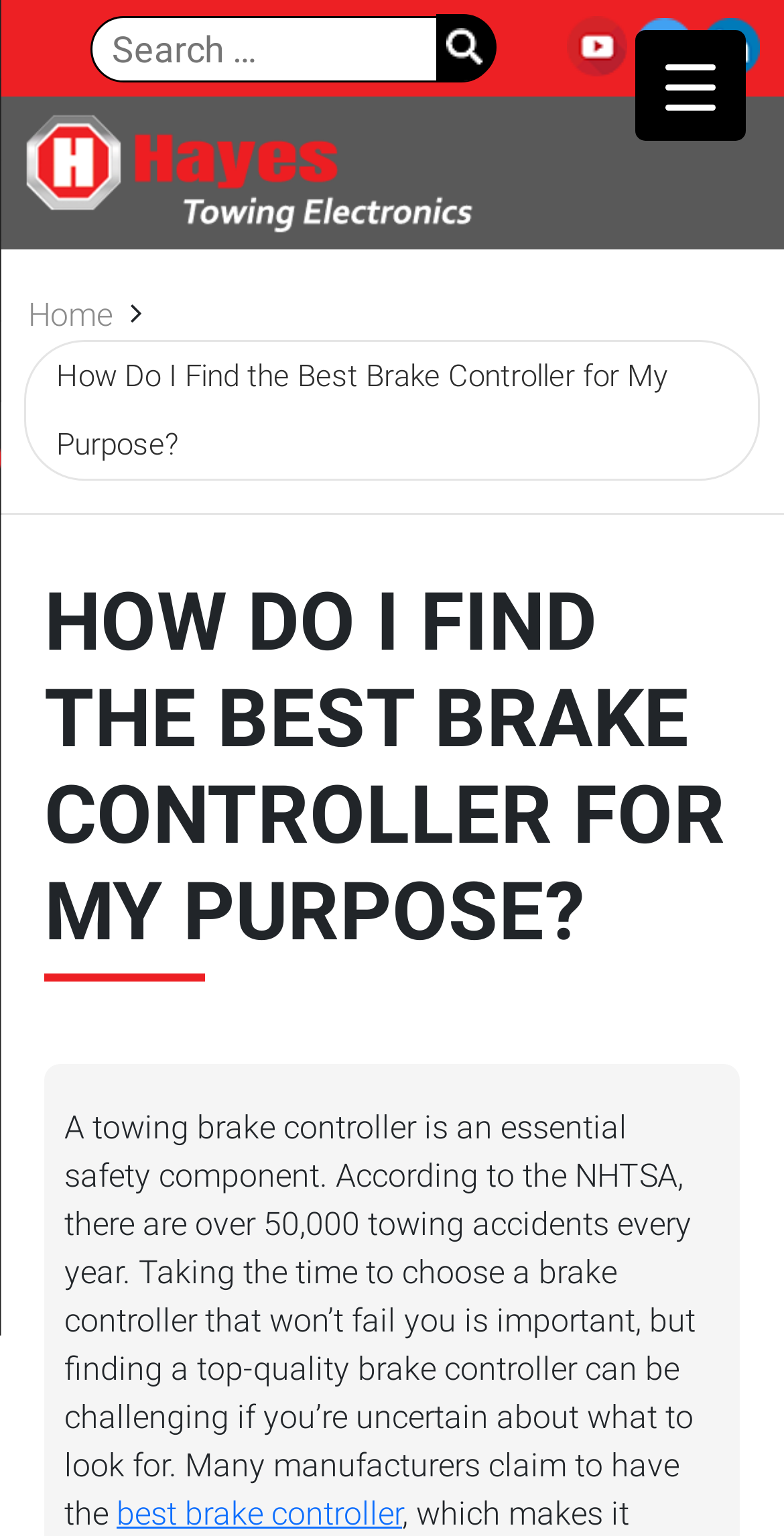Provide the bounding box coordinates in the format (top-left x, top-left y, bottom-right x, bottom-right y). All values are floating point numbers between 0 and 1. Determine the bounding box coordinate of the UI element described as: name="s" placeholder="Search …"

[0.114, 0.01, 0.631, 0.054]